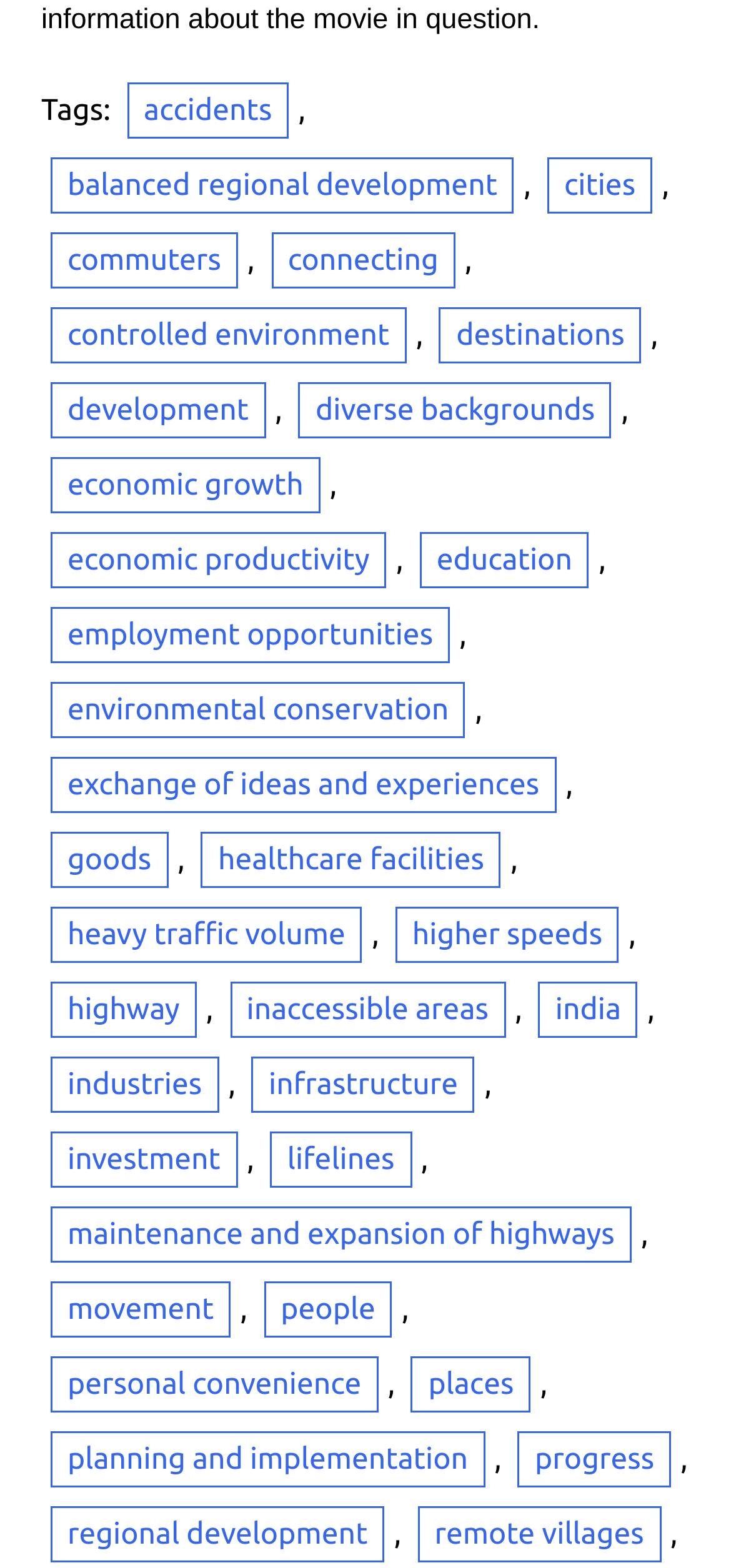Please identify the coordinates of the bounding box that should be clicked to fulfill this instruction: "explore connecting".

[0.371, 0.149, 0.623, 0.184]